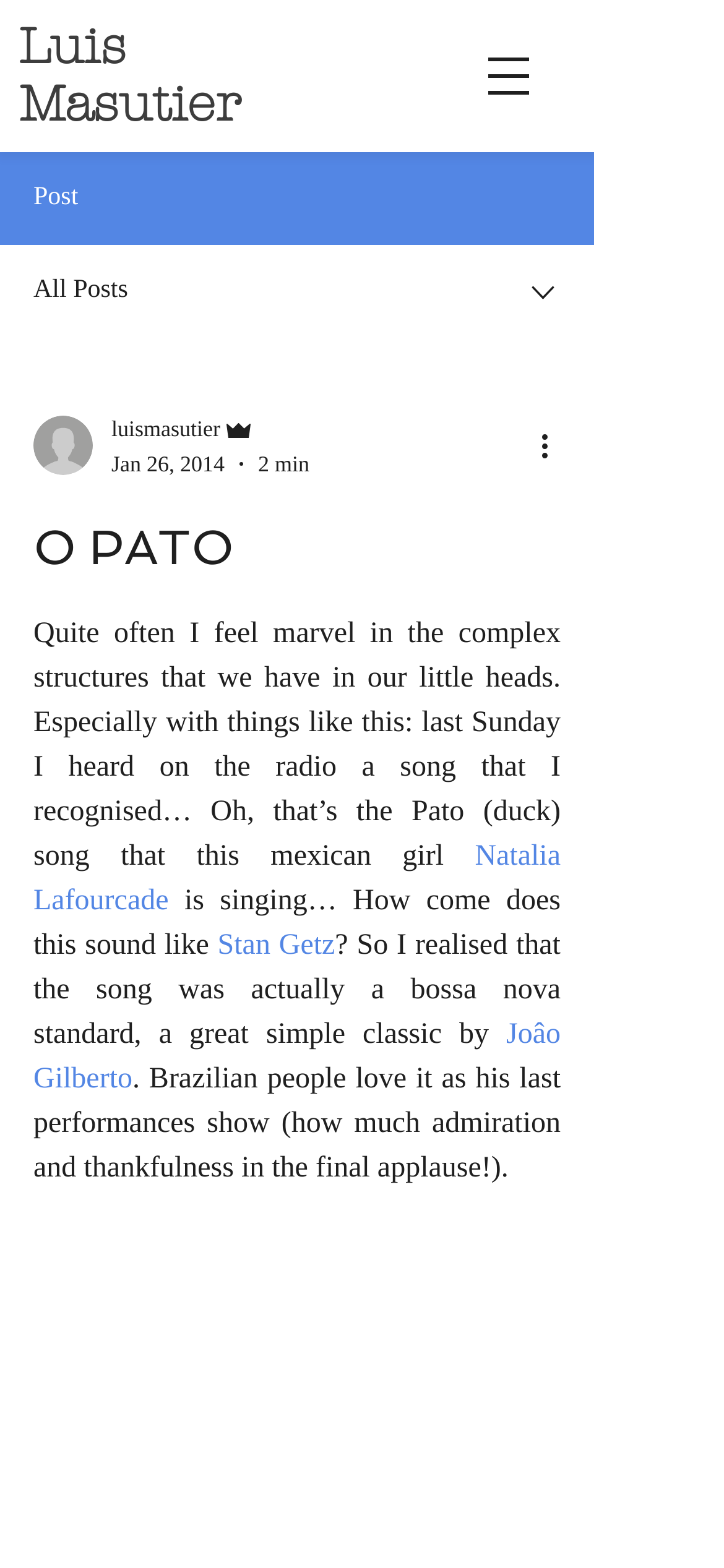Please find the bounding box for the UI component described as follows: "luismasutier".

[0.154, 0.262, 0.427, 0.285]